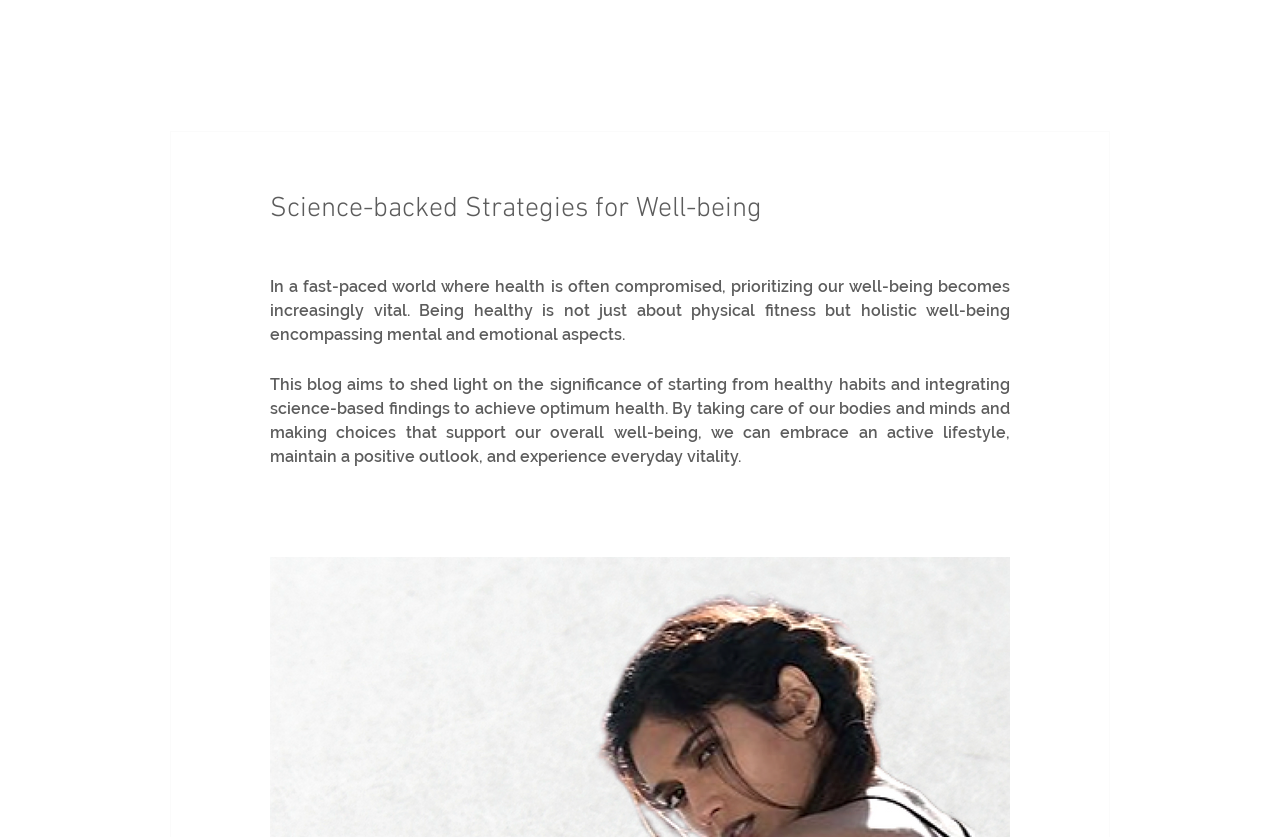Determine the heading of the webpage and extract its text content.

Science-backed Strategies for Well-being